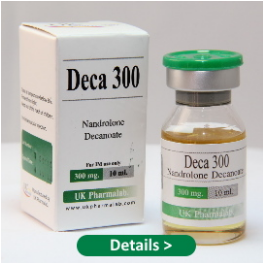Explain in detail what you see in the image.

The image features a product labeled "Deca 300," which is a vial of Nantholone Decanoate, a common injectable anabolic steroid. The packaging includes a box and a transparent vial with a green cap, showcasing the liquid contents. The product is presented as containing 300 mg per 10 ml, emphasizing its dosage strength. The label states "UK Pharmaceuticals," indicating the manufacturer. Below the vial, a button labeled "Details >" invites viewers to learn more about the product, likely leading to additional information regarding its usage, effects, or purchasing options. This image is associated with the "DECA 300" heading, reflecting its significance in the context of new arrivals in a pharmaceutical or supplement lineup.